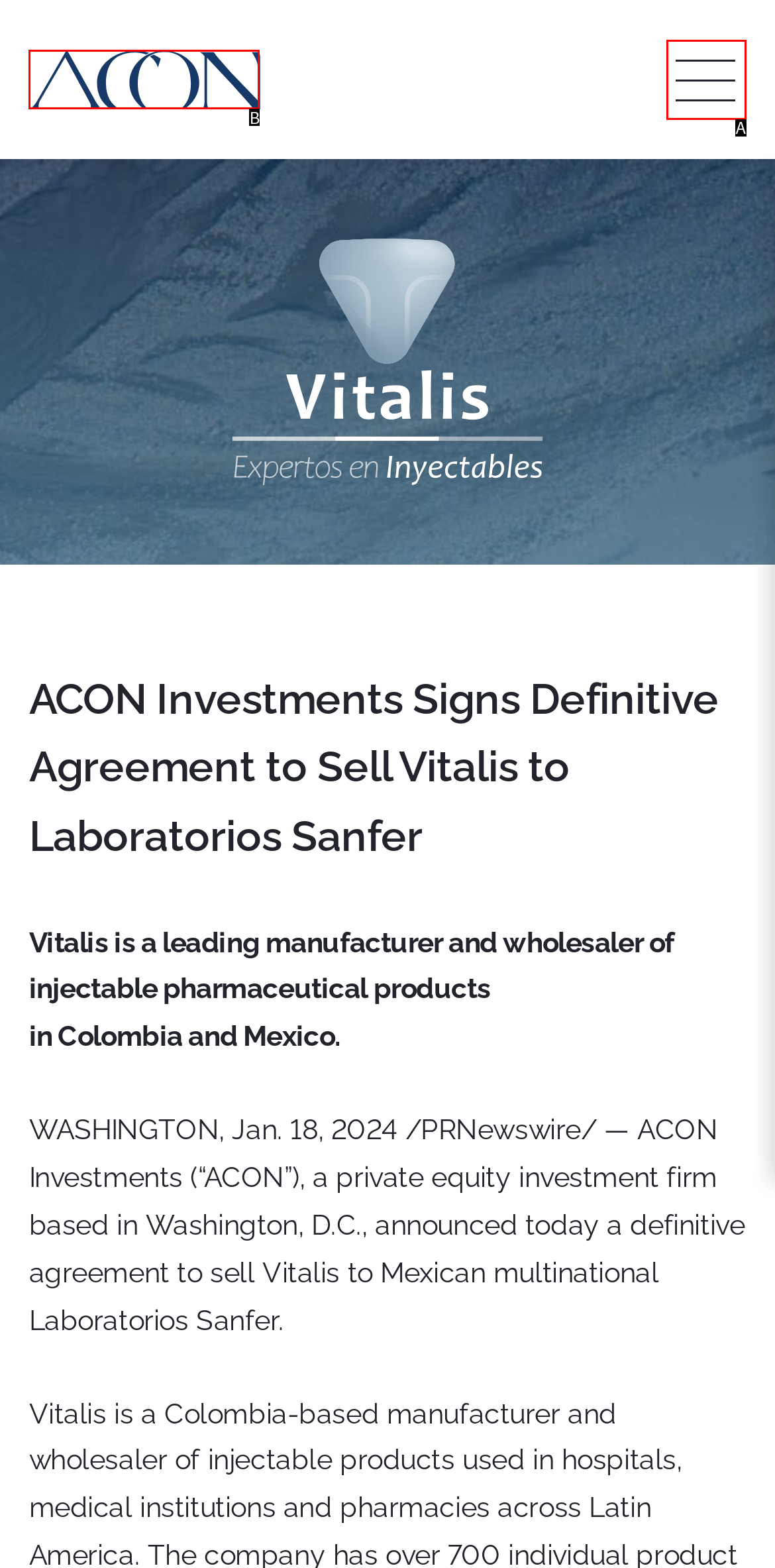Identify the UI element that corresponds to this description: aria-label="Home Page"
Respond with the letter of the correct option.

B